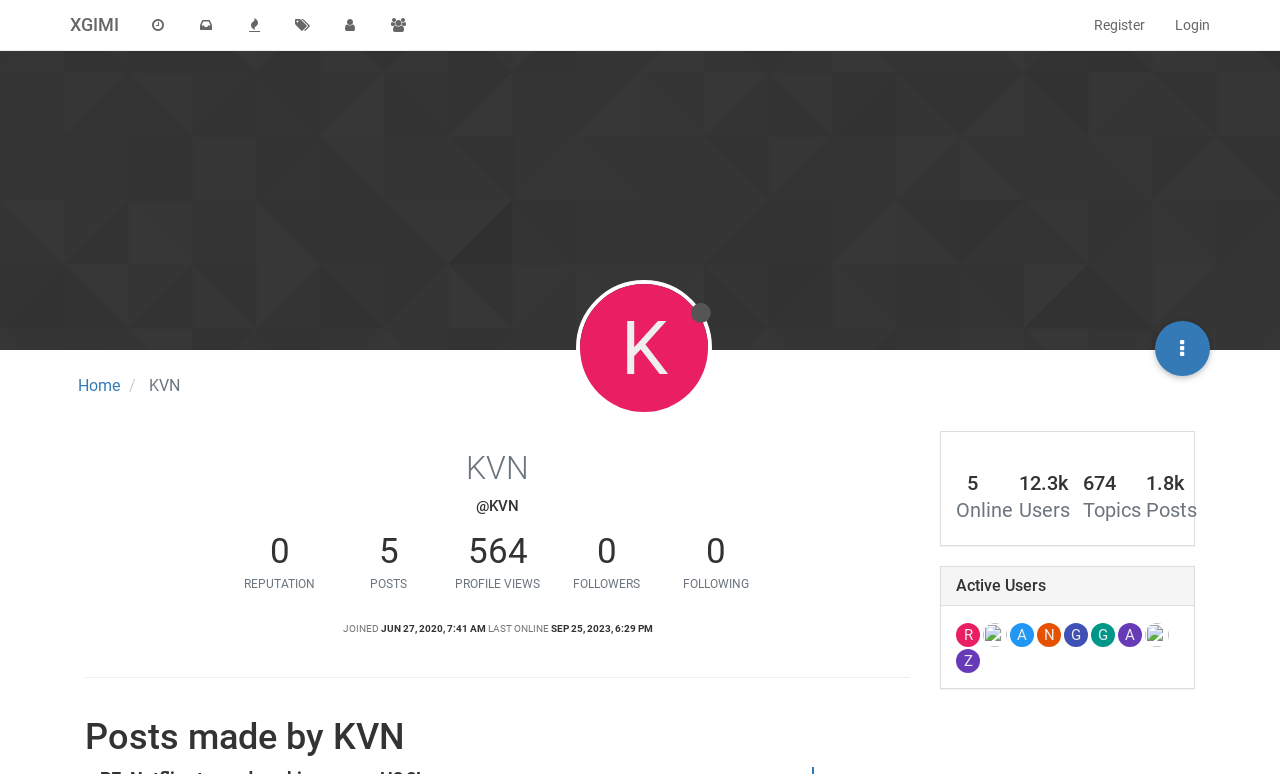How many posts has KVN made?
From the details in the image, provide a complete and detailed answer to the question.

The number of posts made by KVN can be found in the generic element '5' with bounding box coordinates [0.264, 0.697, 0.343, 0.729]. It is also mentioned in the StaticText element 'POSTS' with bounding box coordinates [0.289, 0.746, 0.318, 0.764].